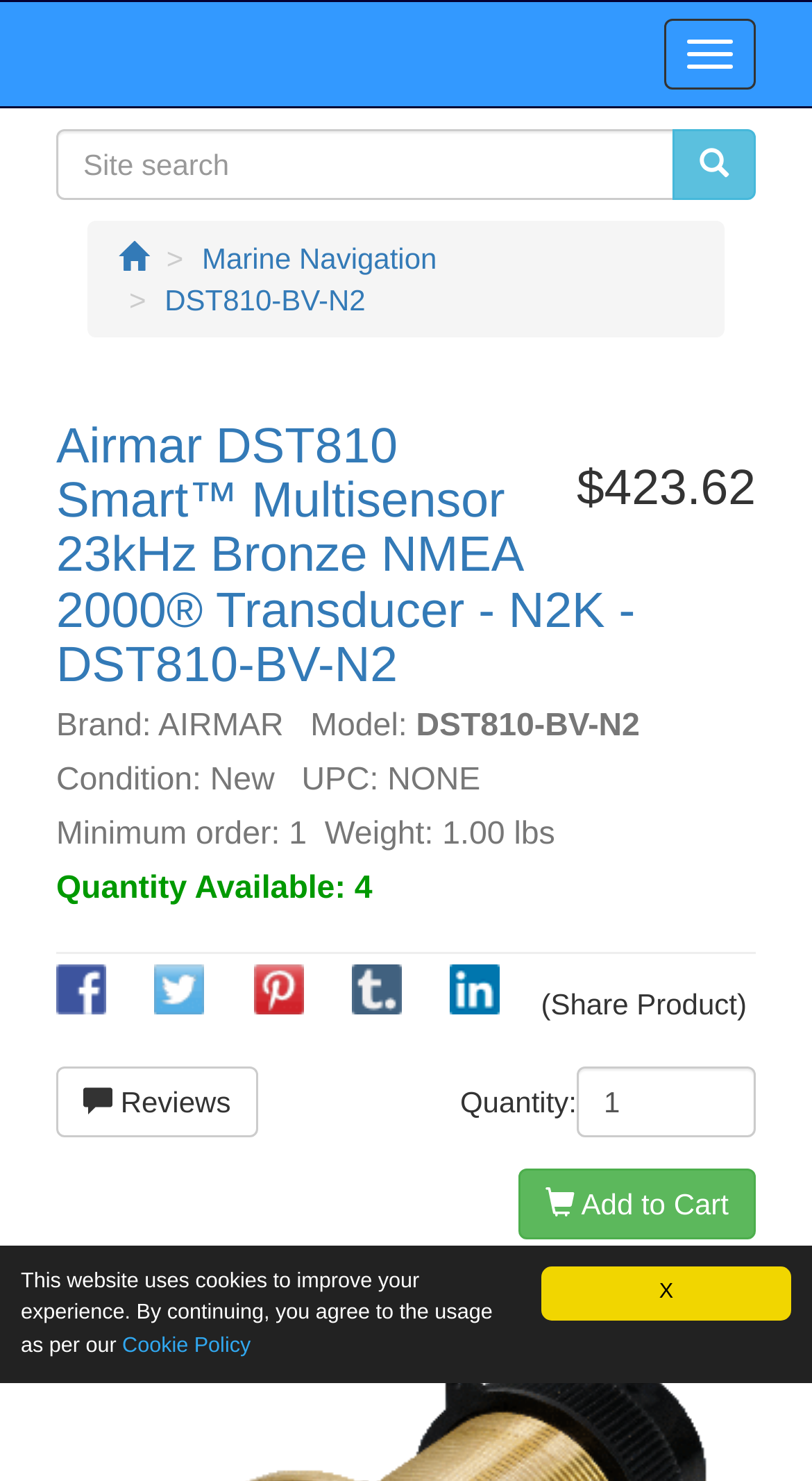Please specify the bounding box coordinates of the clickable section necessary to execute the following command: "Share on Facebook".

[0.069, 0.666, 0.131, 0.689]